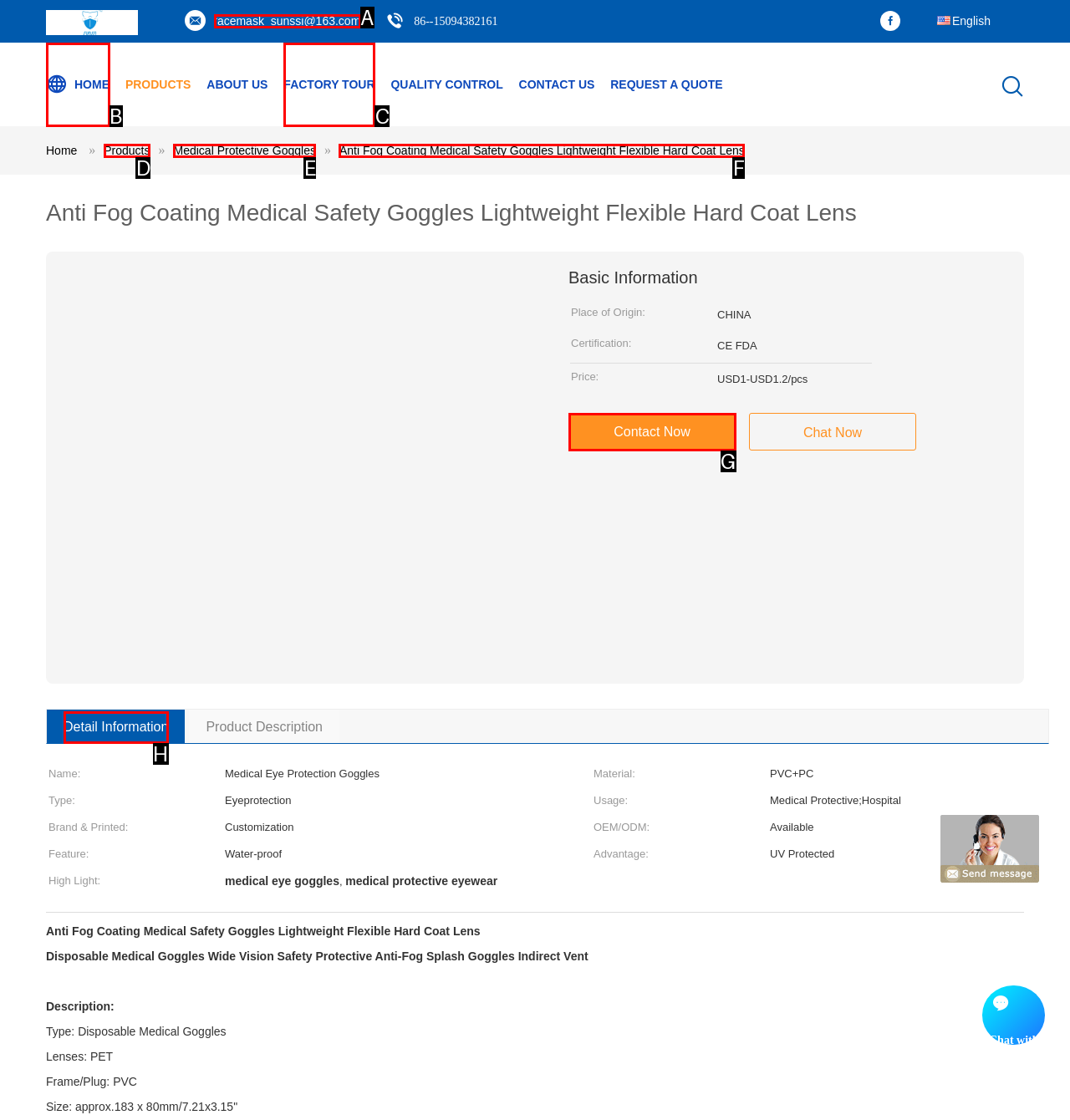Which option should you click on to fulfill this task: Contact the supplier via email? Answer with the letter of the correct choice.

A